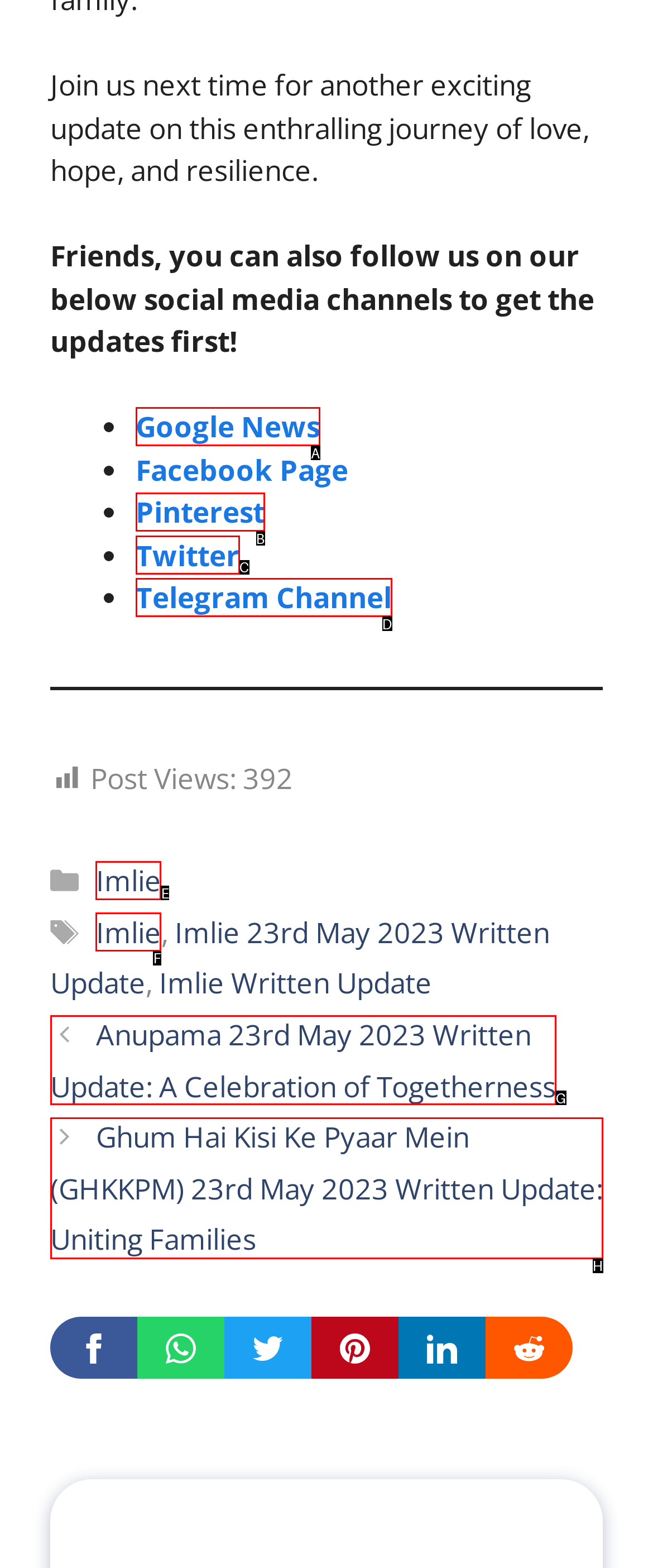Choose the option that best matches the description: Imlie
Indicate the letter of the matching option directly.

F